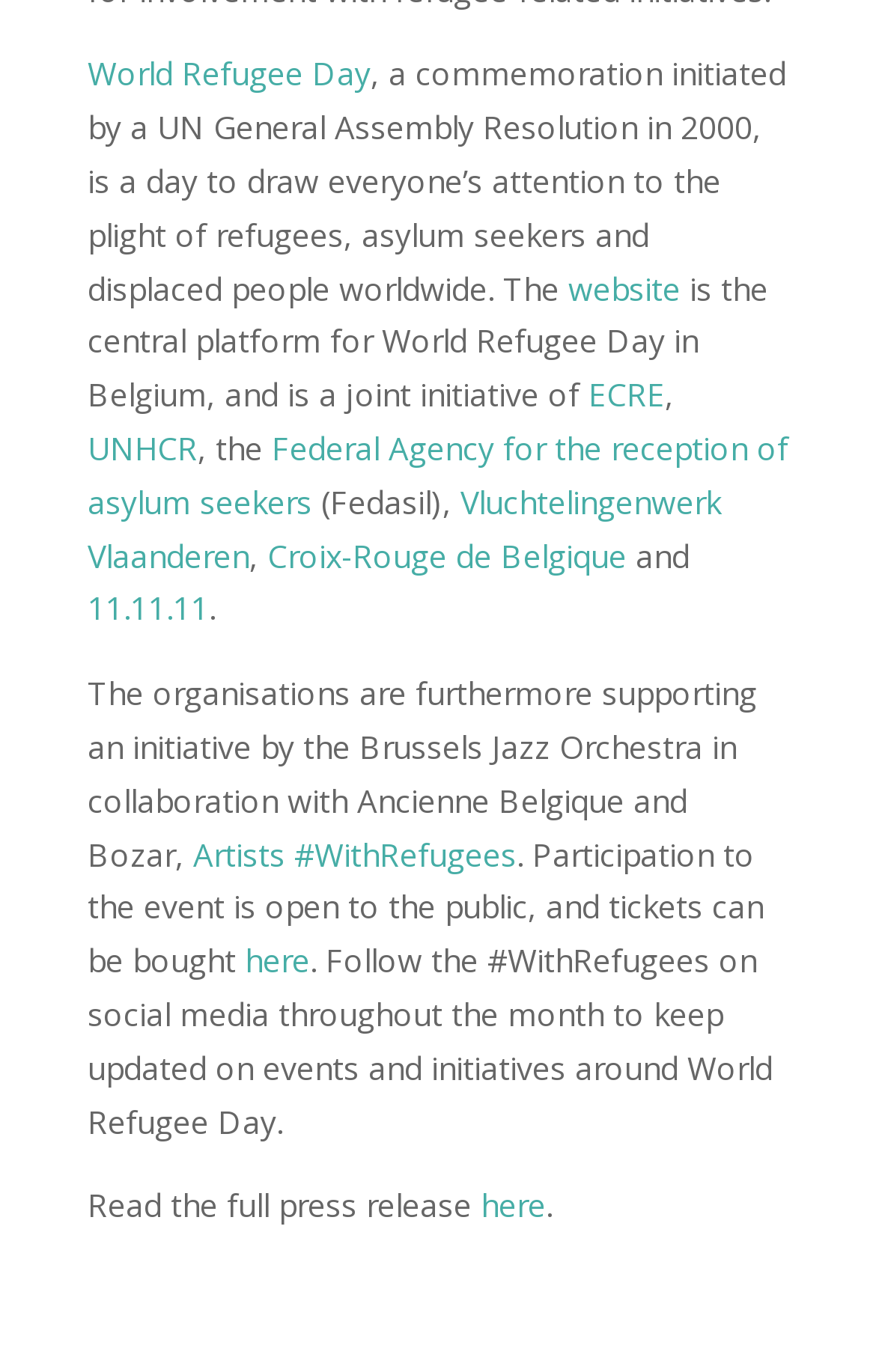What can be done to keep updated on events and initiatives?
Please answer using one word or phrase, based on the screenshot.

Follow #WithRefugees on social media